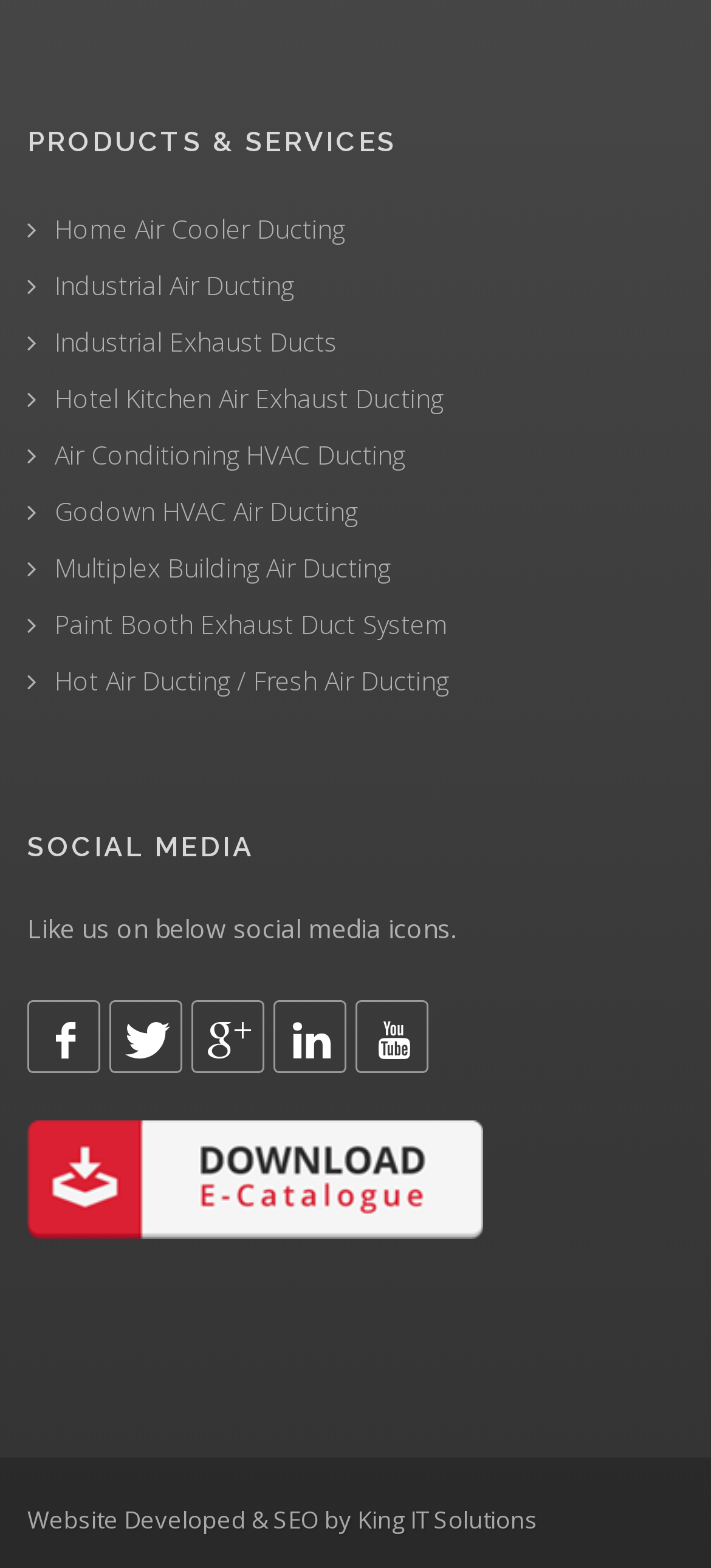Using the information in the image, give a detailed answer to the following question: How many types of air ducting services are listed?

There are 8 types of air ducting services listed under the 'PRODUCTS & SERVICES' heading, which are 'Home Air Cooler Ducting', 'Industrial Air Ducting', 'Industrial Exhaust Ducts', 'Hotel Kitchen Air Exhaust Ducting', 'Air Conditioning HVAC Ducting', 'Godown HVAC Air Ducting', 'Multiplex Building Air Ducting', and 'Paint Booth Exhaust Duct System'.